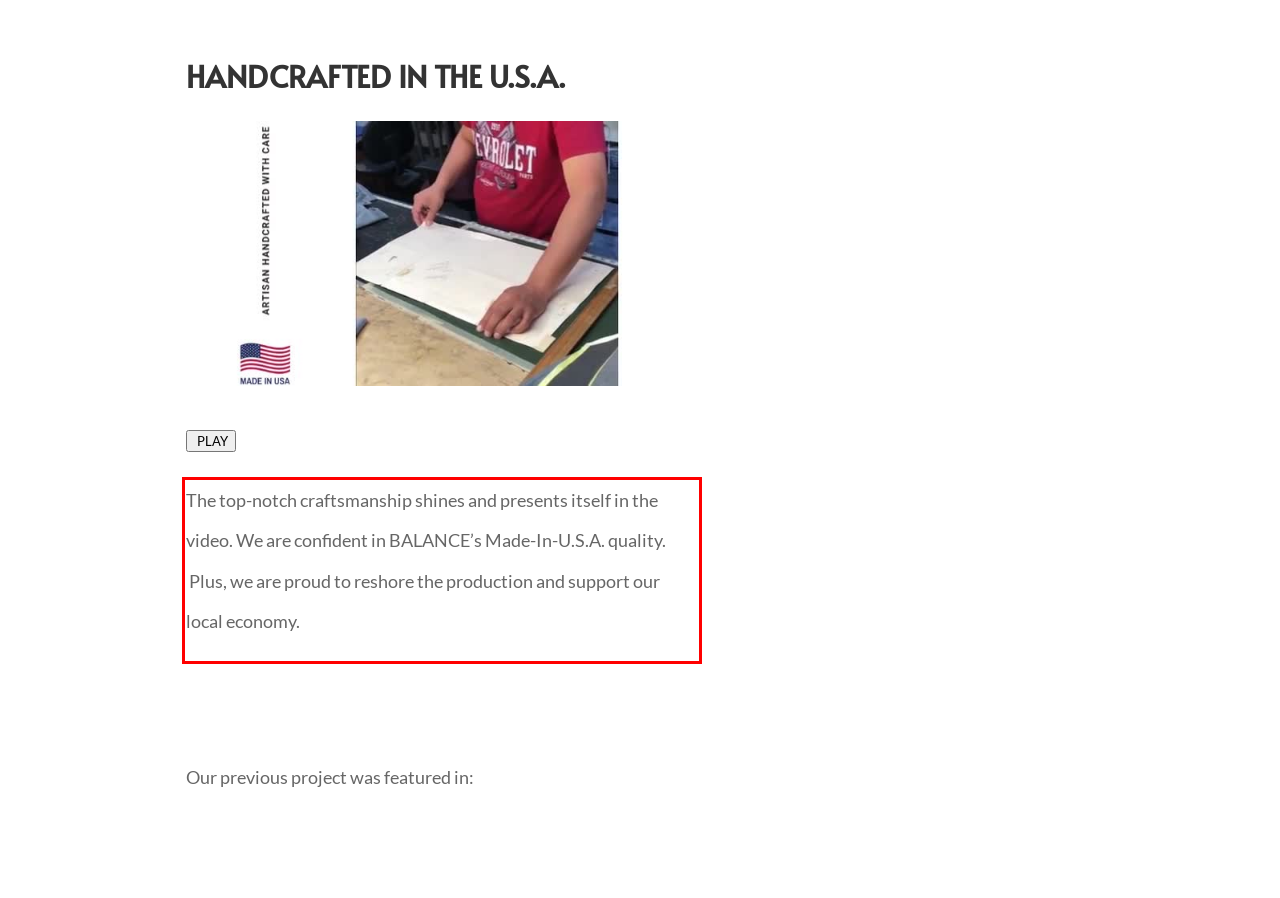Observe the screenshot of the webpage that includes a red rectangle bounding box. Conduct OCR on the content inside this red bounding box and generate the text.

The top-notch craftsmanship shines and presents itself in the video. We are confident in BALANCE’s Made-In-U.S.A. quality. Plus, we are proud to reshore the production and support our local economy.